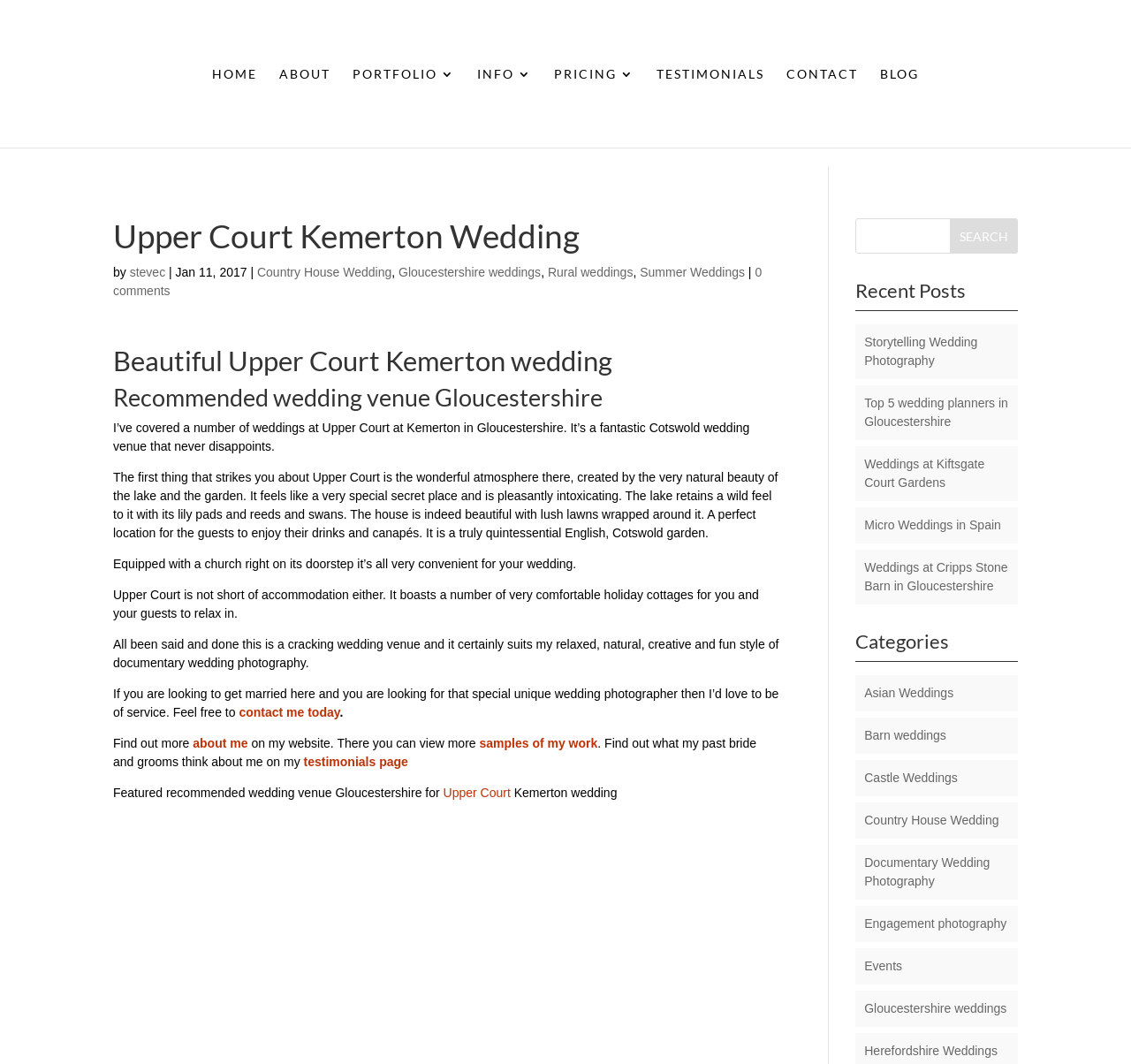Use a single word or phrase to answer the question:
What is the location of the wedding venue?

Gloucestershire